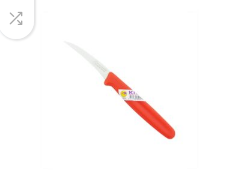Generate an in-depth description of the visual content.

This image showcases a carving knife characterized by a sleek, curved stainless steel blade that tapers to a fine point, ideal for precision tasks. The knife features a vibrant red handle, providing both a modern aesthetic and a comfortable grip for enhanced control during use. This specific carving knife is part of a selection available on a gardening tools website, emphasizing its functionality for various gardening and culinary applications. It stands out in a collection that includes other essential gardening tools, reaffirming its role as a must-have item for enthusiasts and professionals alike.